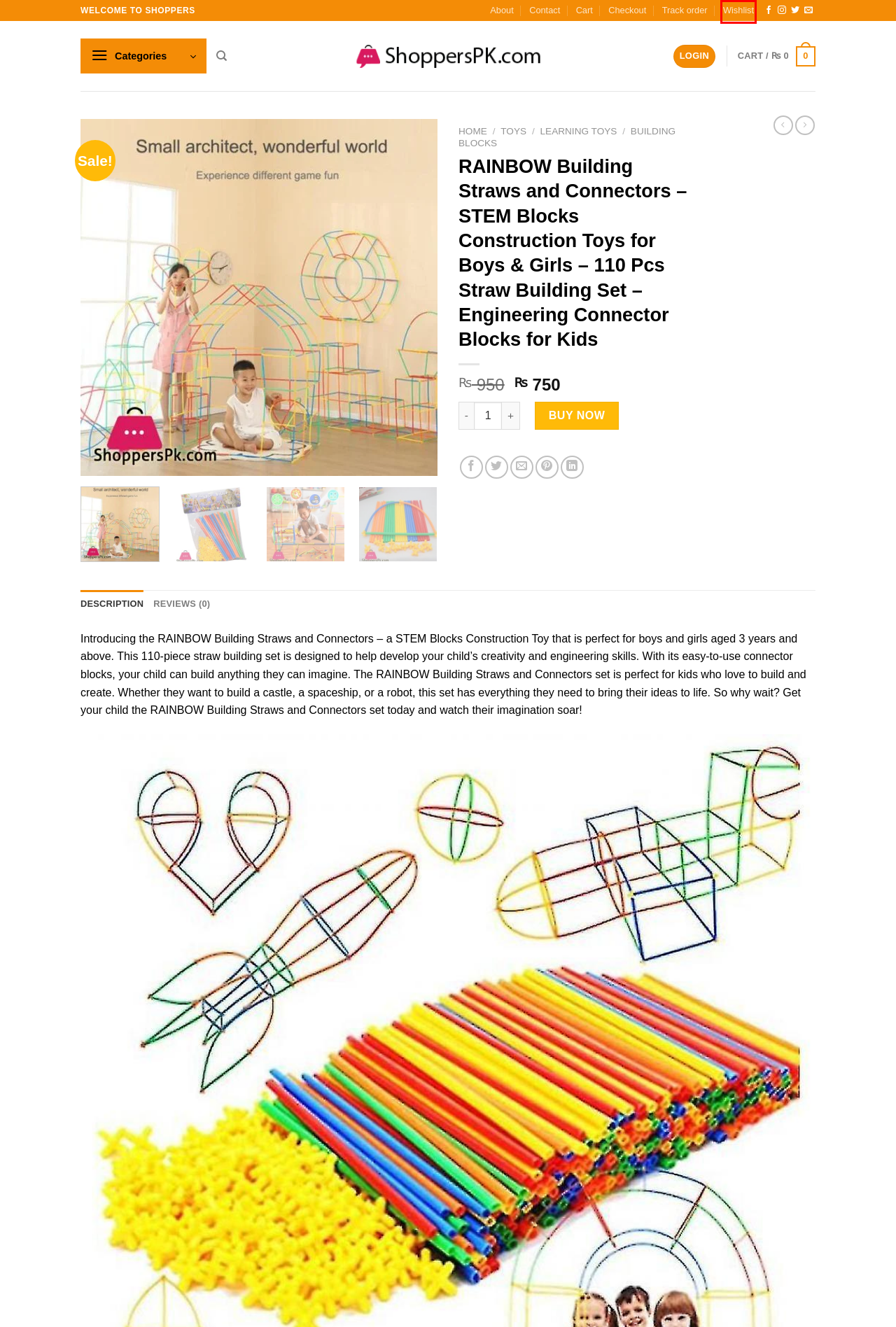Given a screenshot of a webpage with a red bounding box highlighting a UI element, choose the description that best corresponds to the new webpage after clicking the element within the red bounding box. Here are your options:
A. My Account - ShoppersPk.com
B. Contact with Team ShoppersPk.com
C. Pakistan Most Reliable Online Shopping - ShoppersPk.com
D. Building Blocks in Pakistan
E. Wishlist - ShoppersPk.com
F. Cart - ShoppersPk.com
G. Learning Toys in Pakistan - Best Price Best Quality
H. Toys - Online Toys Store in Pakistan - Lowest Price Challenge

E